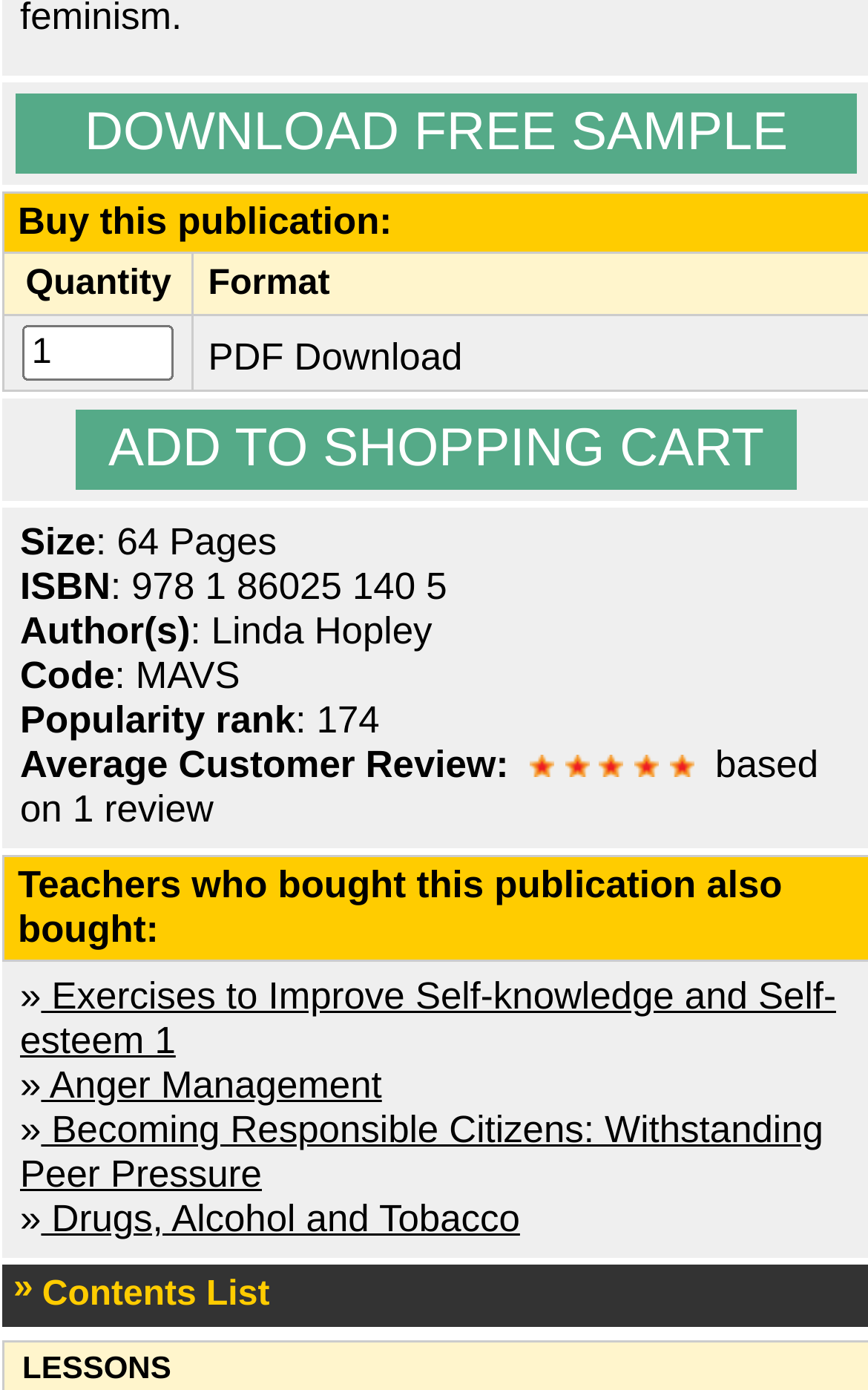What is the author of the book?
Provide a thorough and detailed answer to the question.

The webpage provides information about the book, including its author, which is Linda Hopley.